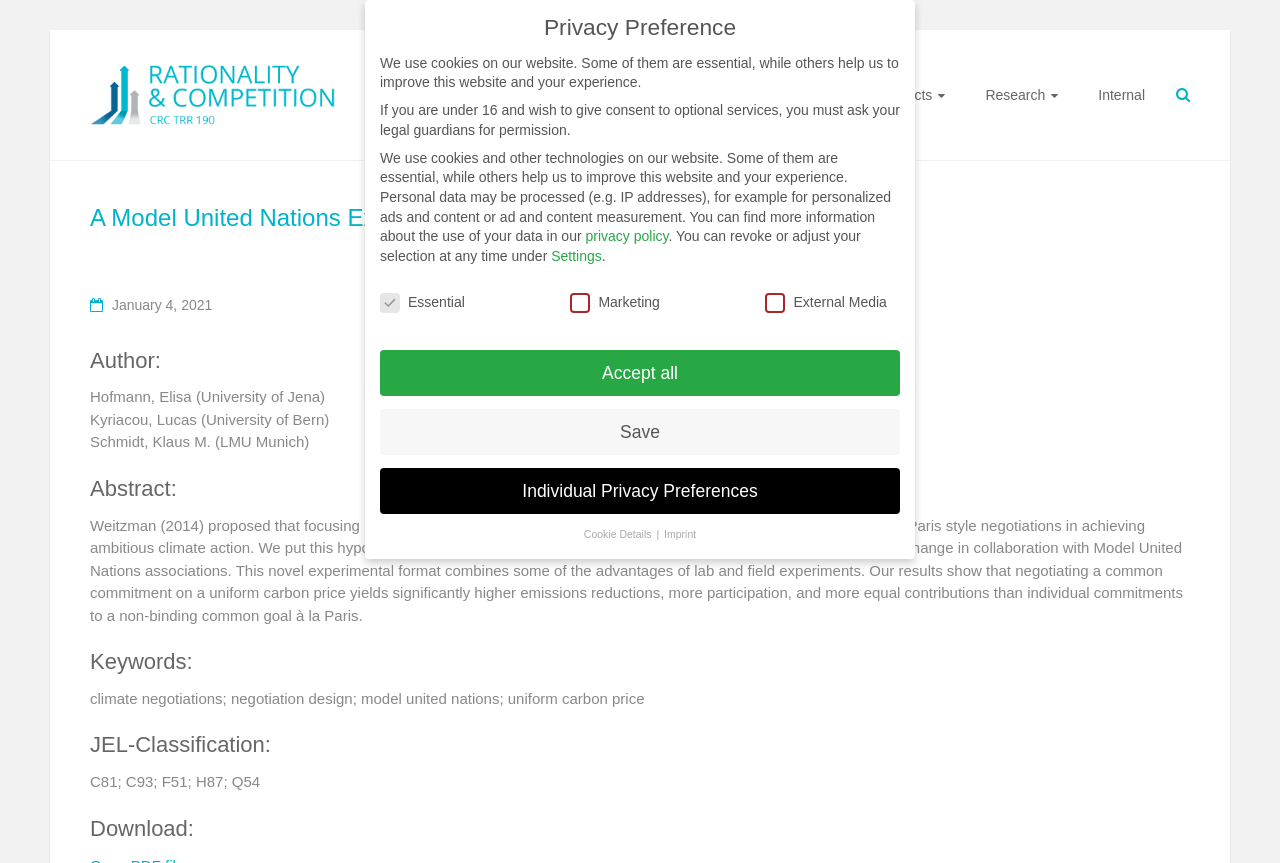With reference to the screenshot, provide a detailed response to the question below:
What is the purpose of the 'Download' section?

I found the answer by looking at the heading element with the text 'Download:' which is located at the bottom of the webpage, suggesting that it is a section for downloading the experiment.